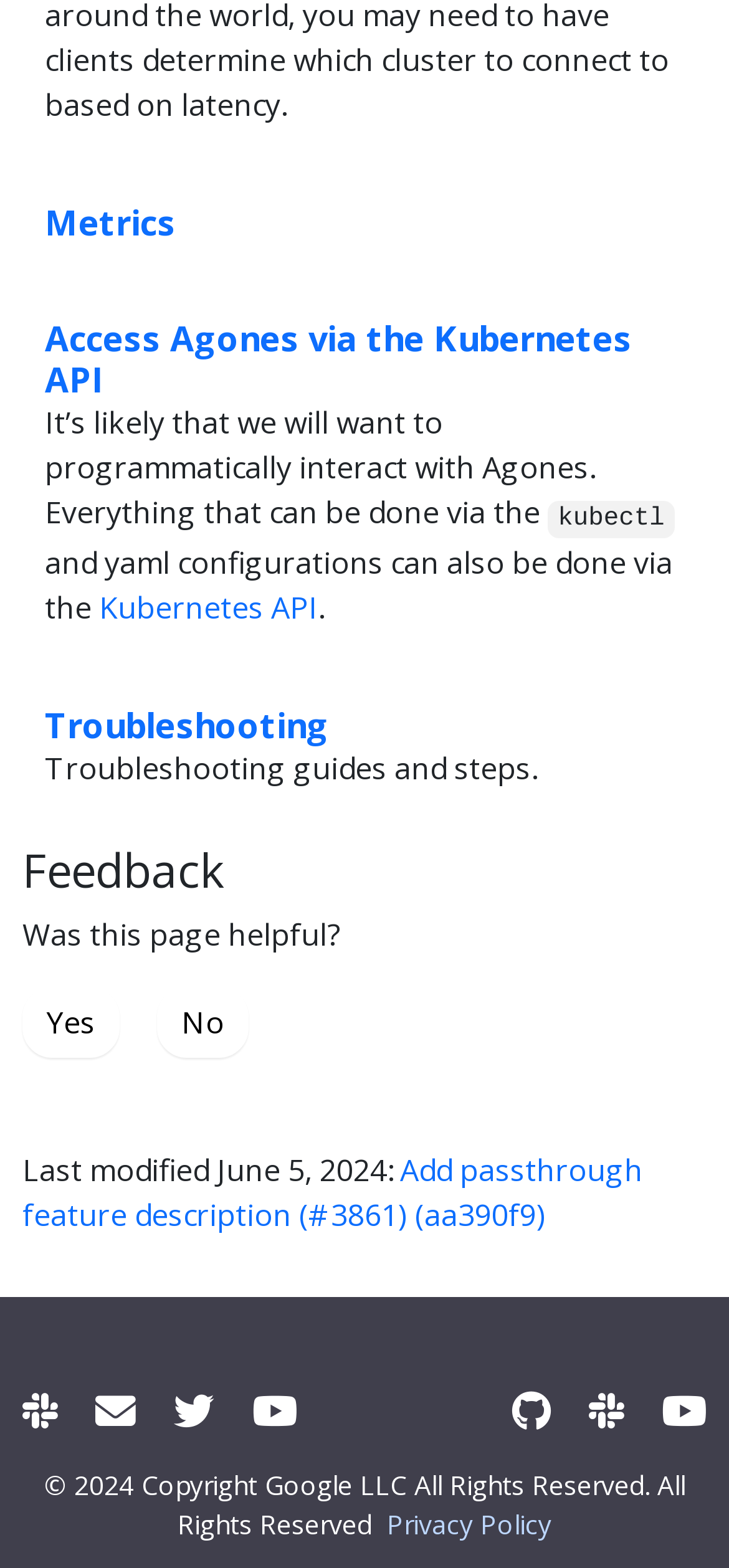Find the bounding box coordinates of the element I should click to carry out the following instruction: "Click on GitHub".

[0.703, 0.883, 0.756, 0.917]